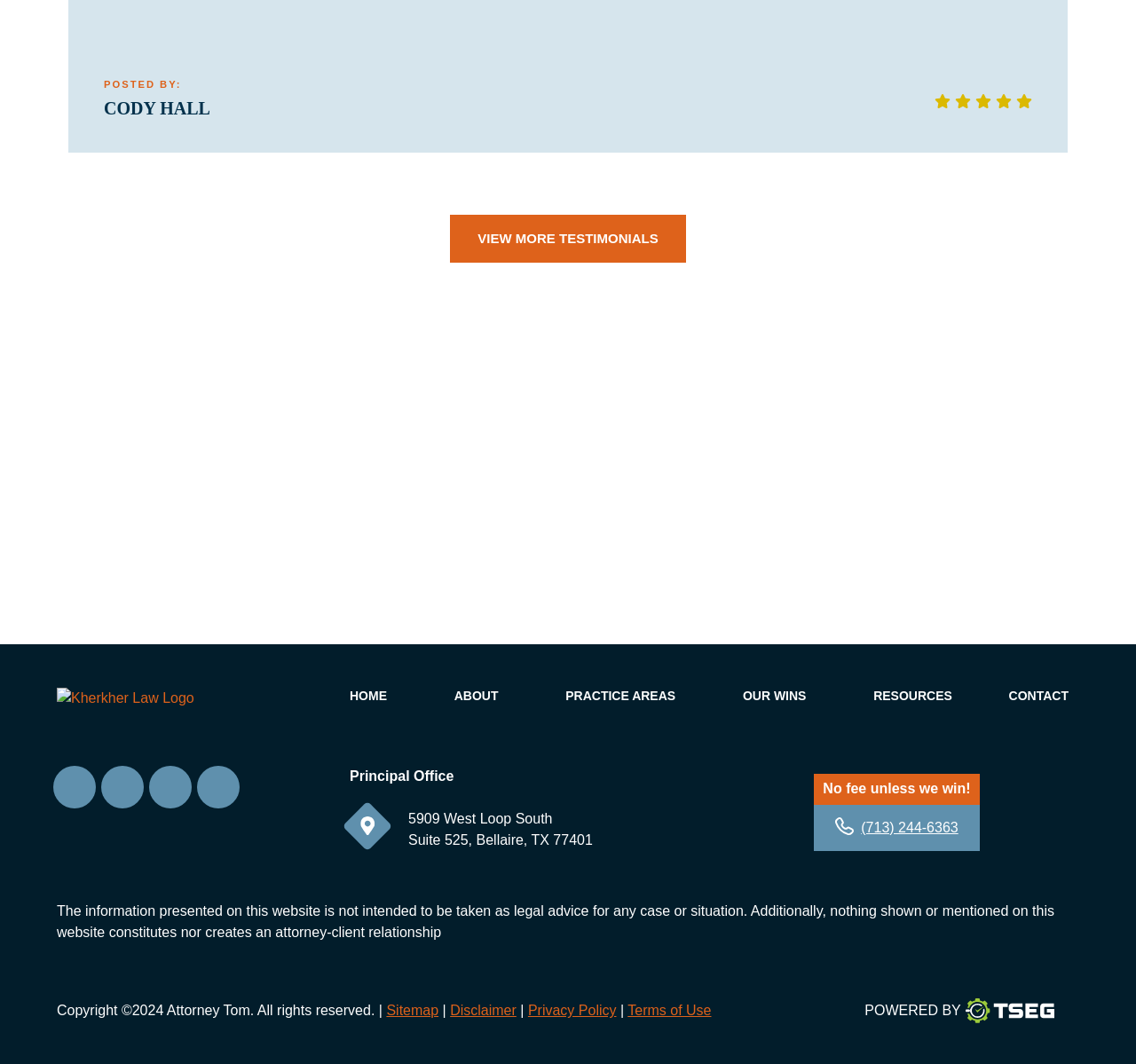Identify the bounding box coordinates of the part that should be clicked to carry out this instruction: "View sitemap".

[0.34, 0.943, 0.386, 0.957]